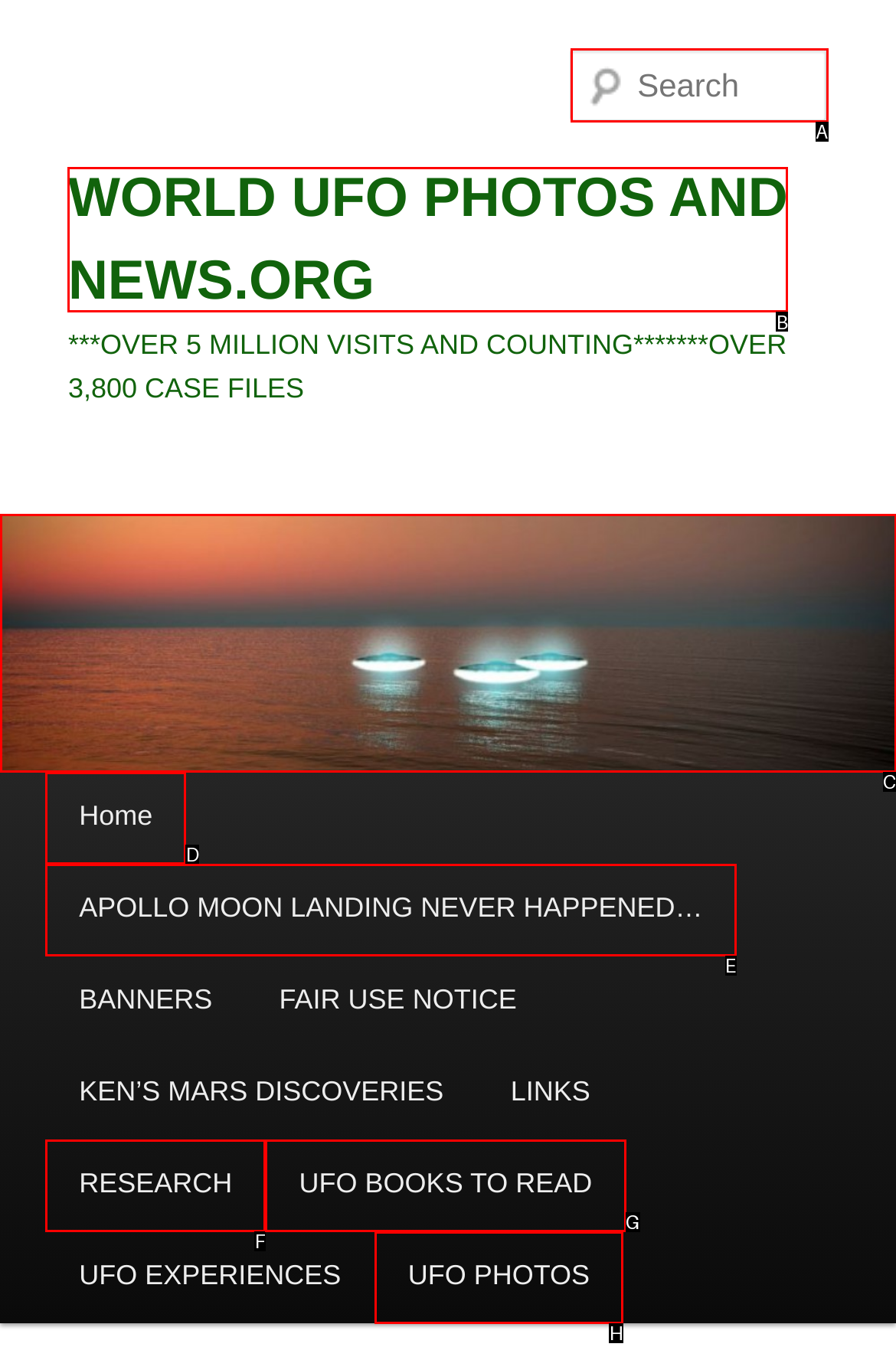Match the element description: APOLLO MOON LANDING NEVER HAPPENED… to the correct HTML element. Answer with the letter of the selected option.

E